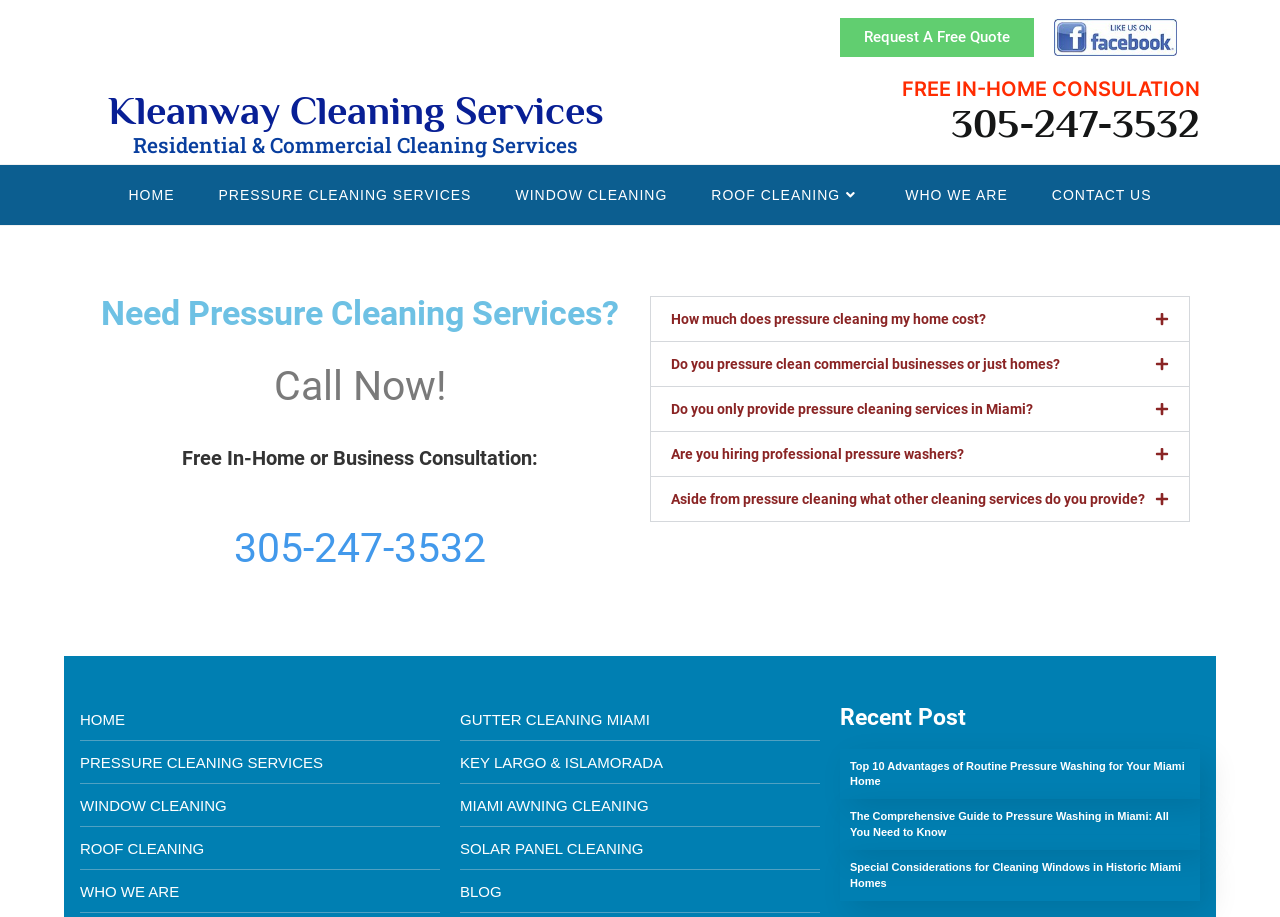Using the format (top-left x, top-left y, bottom-right x, bottom-right y), provide the bounding box coordinates for the described UI element. All values should be floating point numbers between 0 and 1: ROOF CLEANING

[0.062, 0.91, 0.344, 0.94]